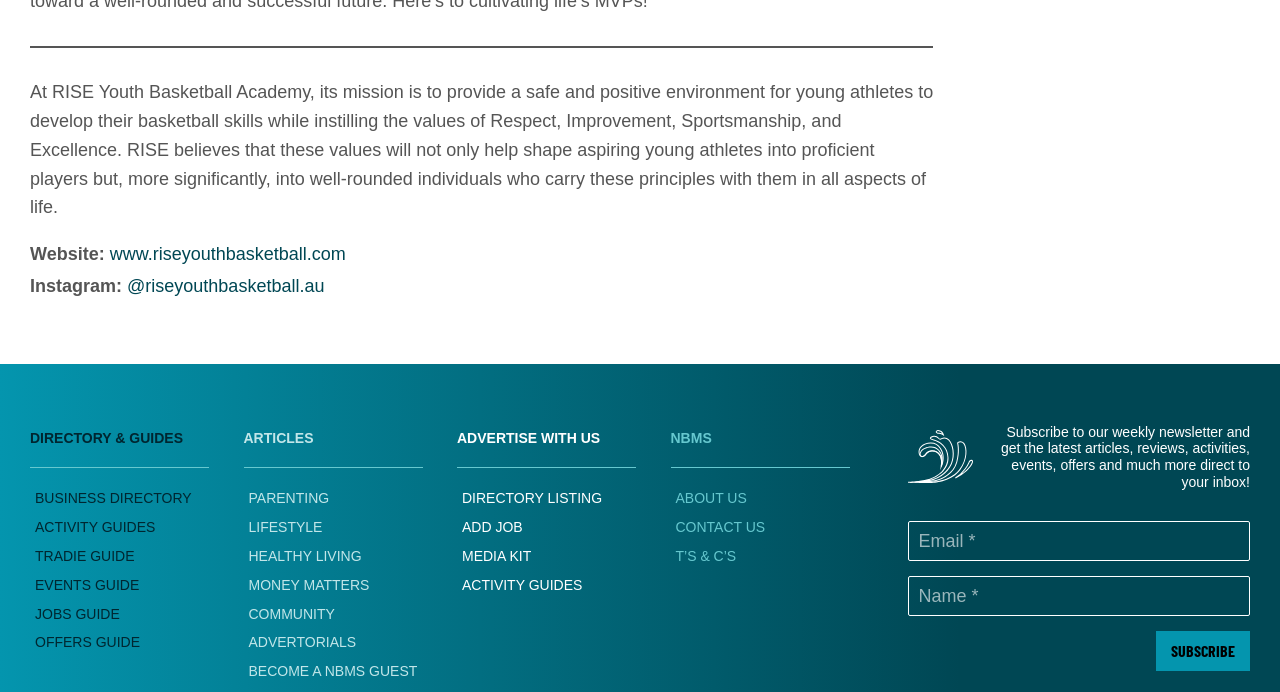For the following element description, predict the bounding box coordinates in the format (top-left x, top-left y, bottom-right x, bottom-right y). All values should be floating point numbers between 0 and 1. Description: parent_node: Email * value="Subscribe"

[0.903, 0.912, 0.977, 0.969]